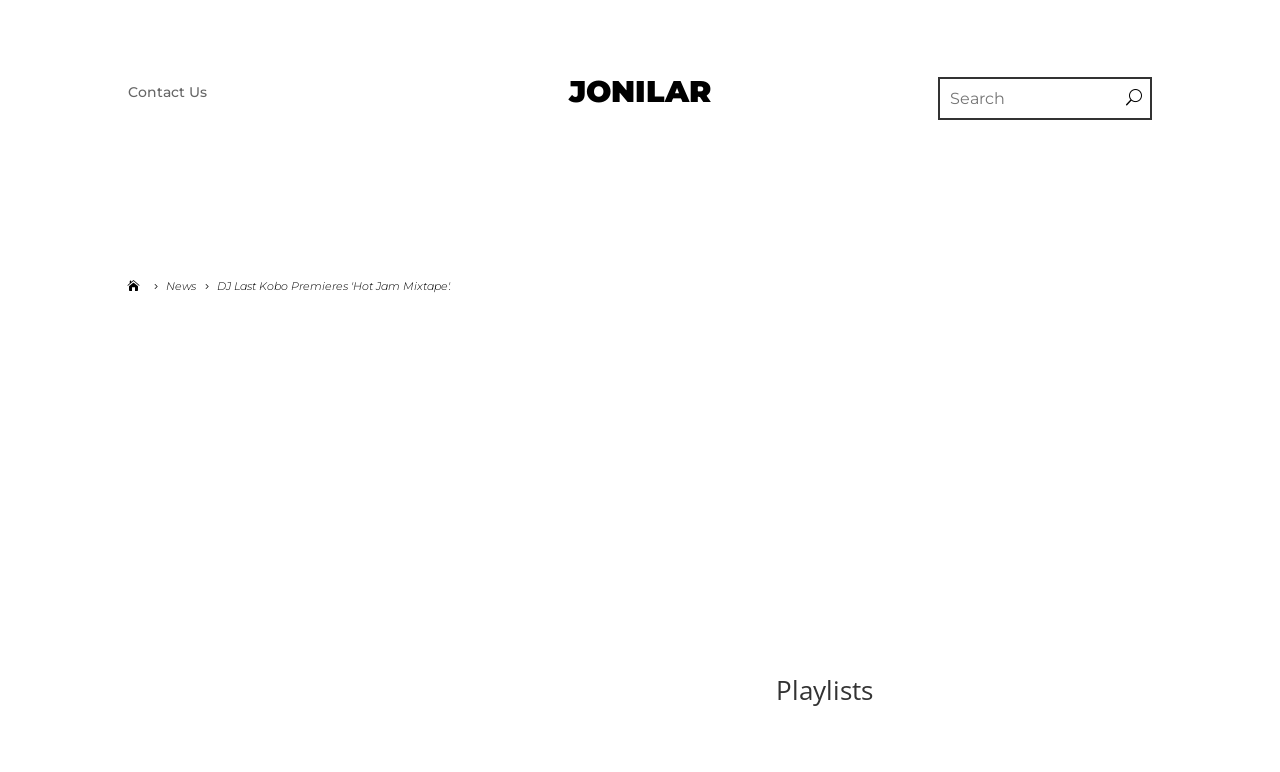What type of content is available on the webpage?
Respond to the question with a single word or phrase according to the image.

Music